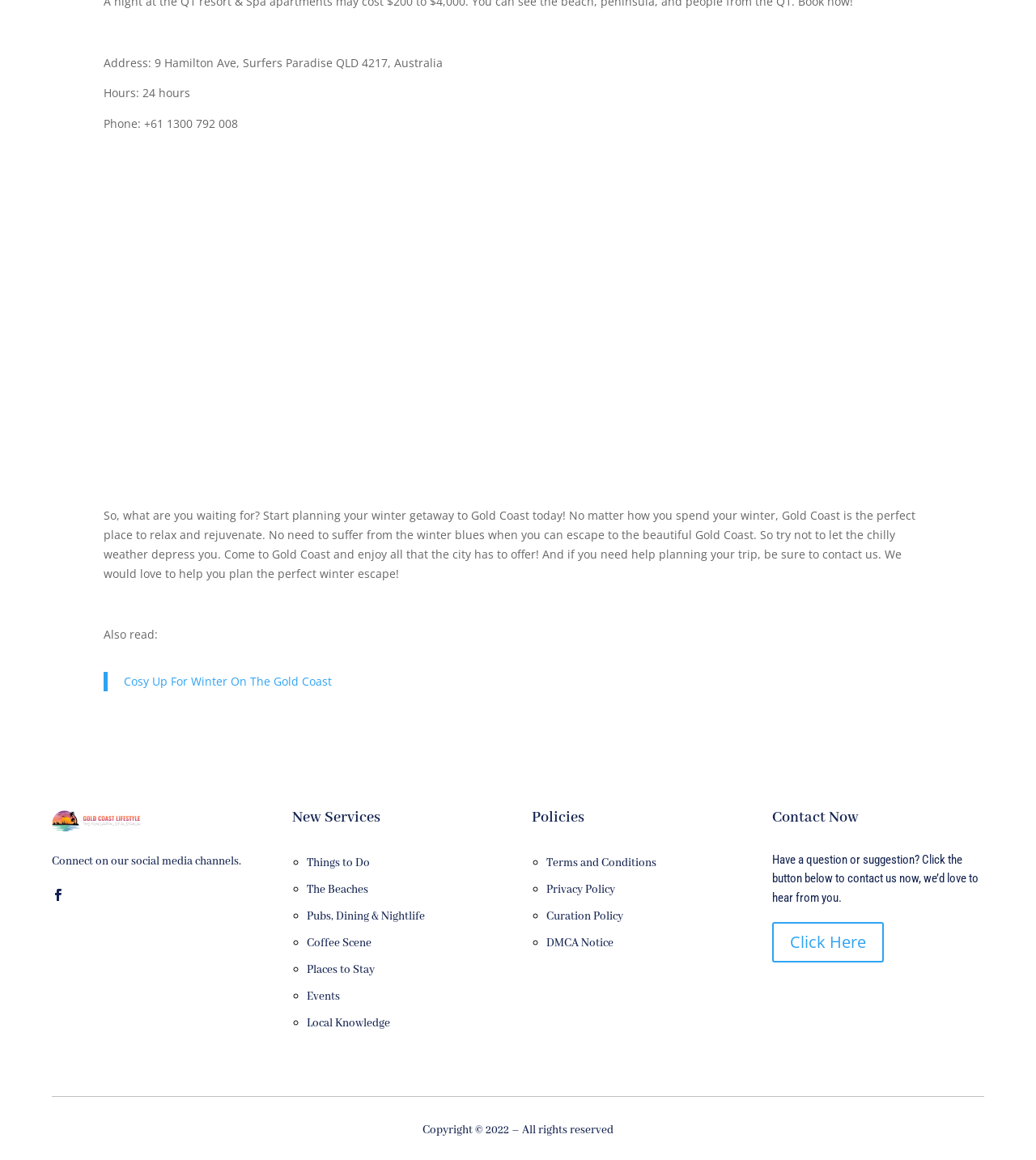Using floating point numbers between 0 and 1, provide the bounding box coordinates in the format (top-left x, top-left y, bottom-right x, bottom-right y). Locate the UI element described here: HighSchool Cheerleader Game

None